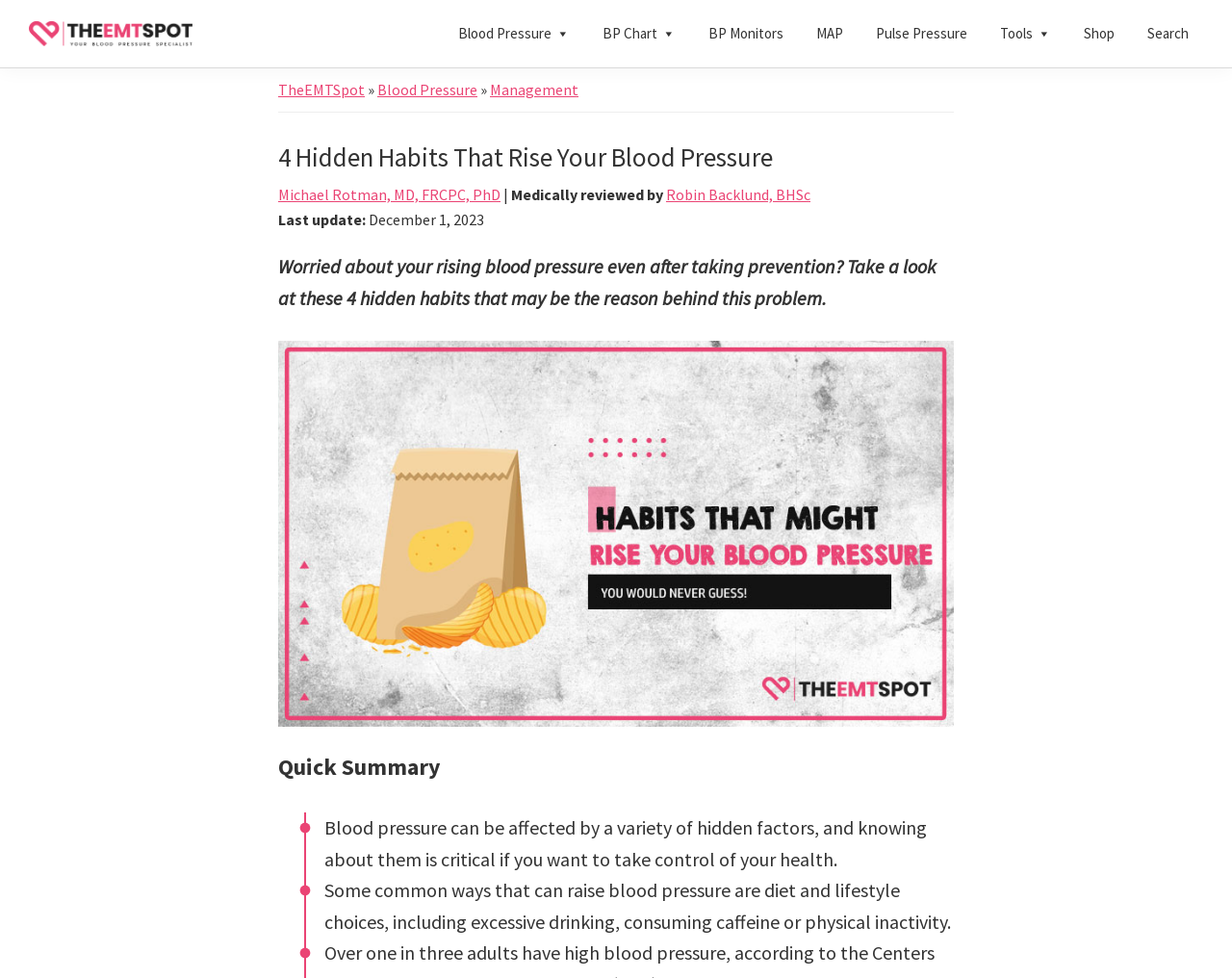Highlight the bounding box of the UI element that corresponds to this description: "BP Chart".

[0.477, 0.015, 0.56, 0.054]